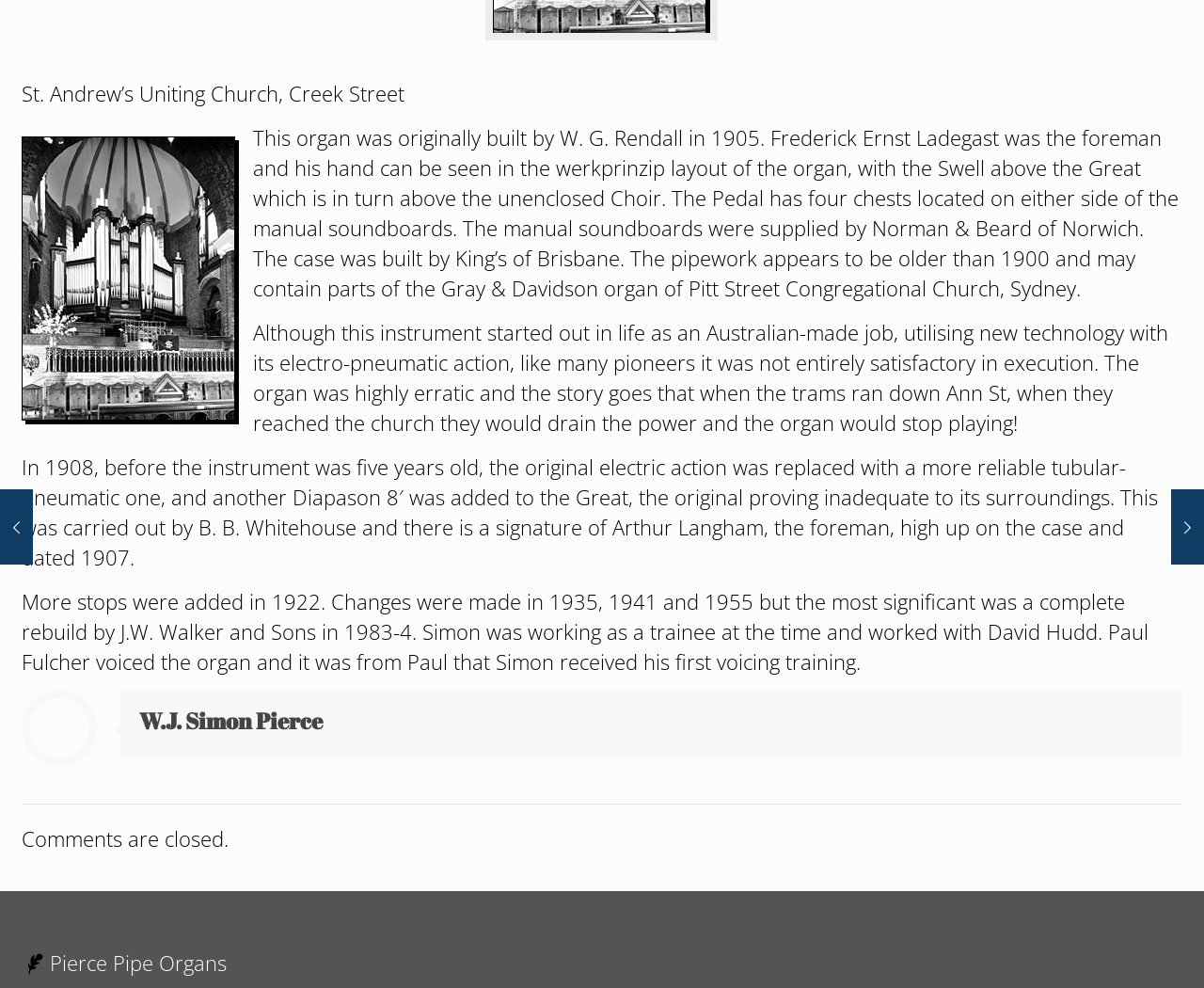Given the webpage screenshot, identify the bounding box of the UI element that matches this description: "Brisbane City HallDecember 14, 2010".

[0.0, 0.495, 0.027, 0.571]